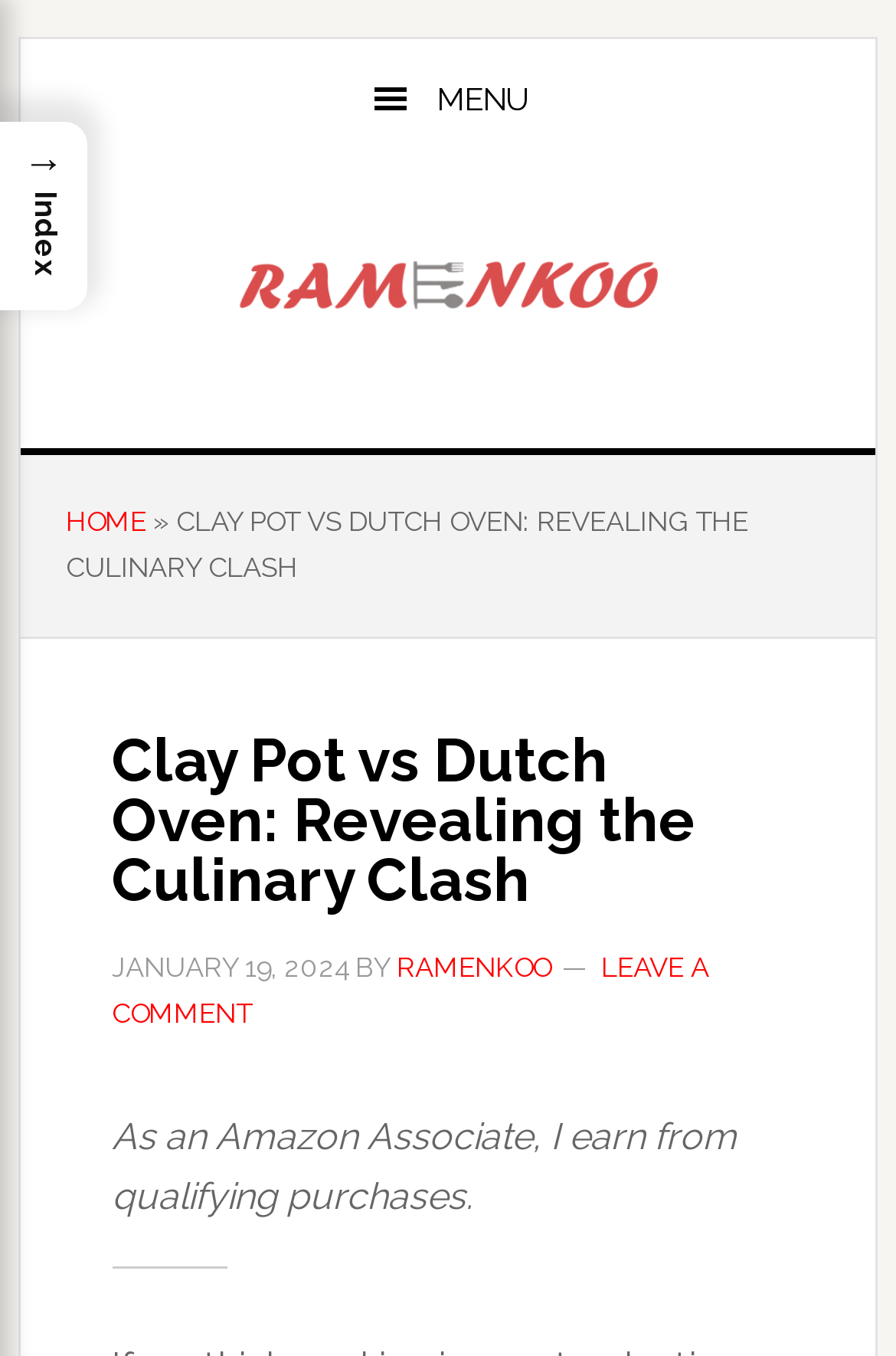Predict the bounding box of the UI element based on this description: "Menu".

[0.023, 0.029, 0.977, 0.117]